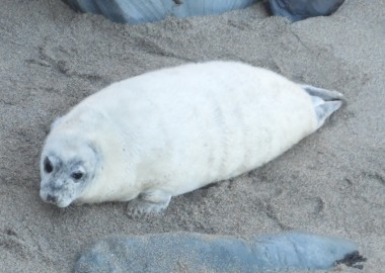What is the weight of the grey seal pup?
Answer the question with a single word or phrase derived from the image.

Over 40 kilograms